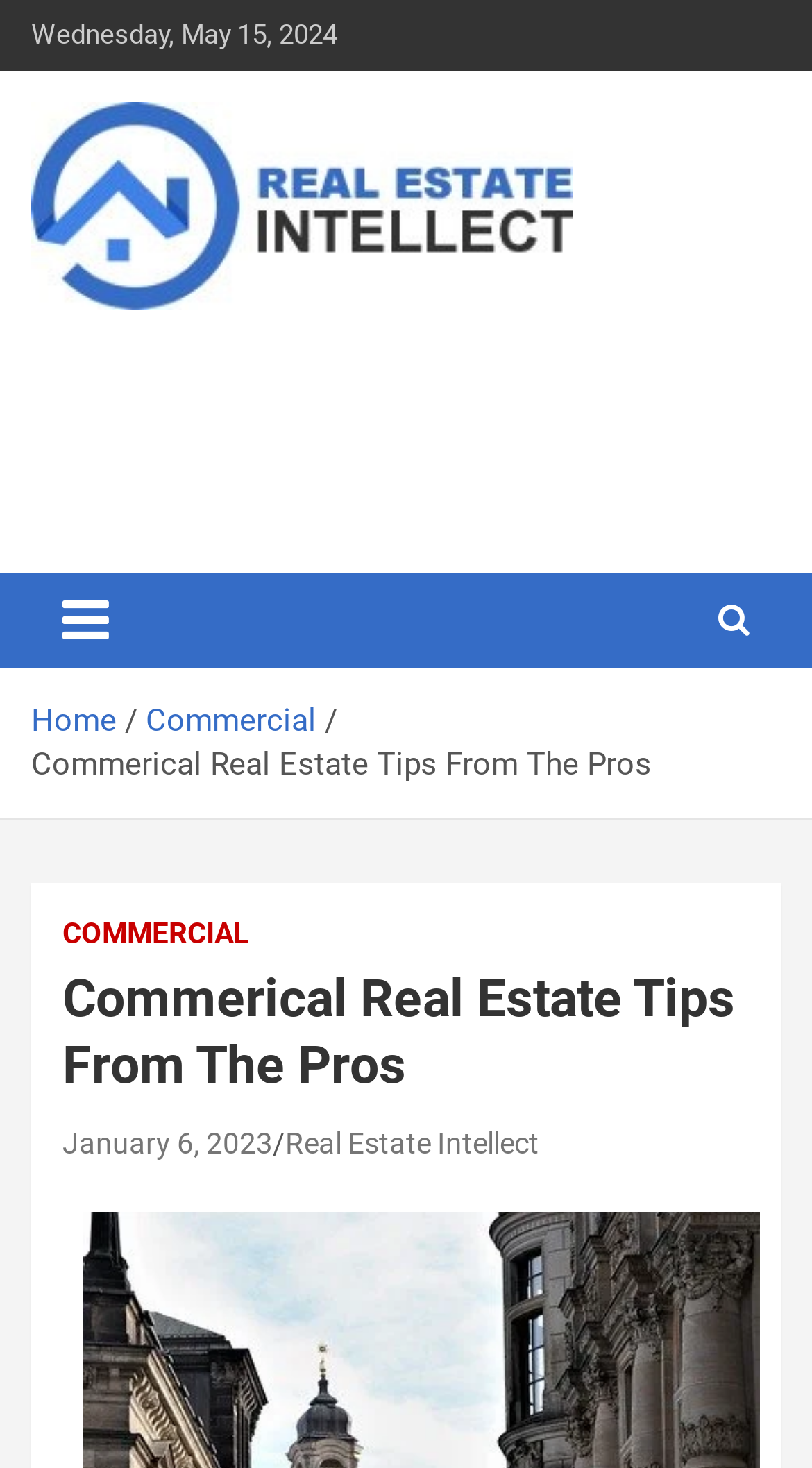What is the category of the current article? Please answer the question using a single word or phrase based on the image.

Commercial